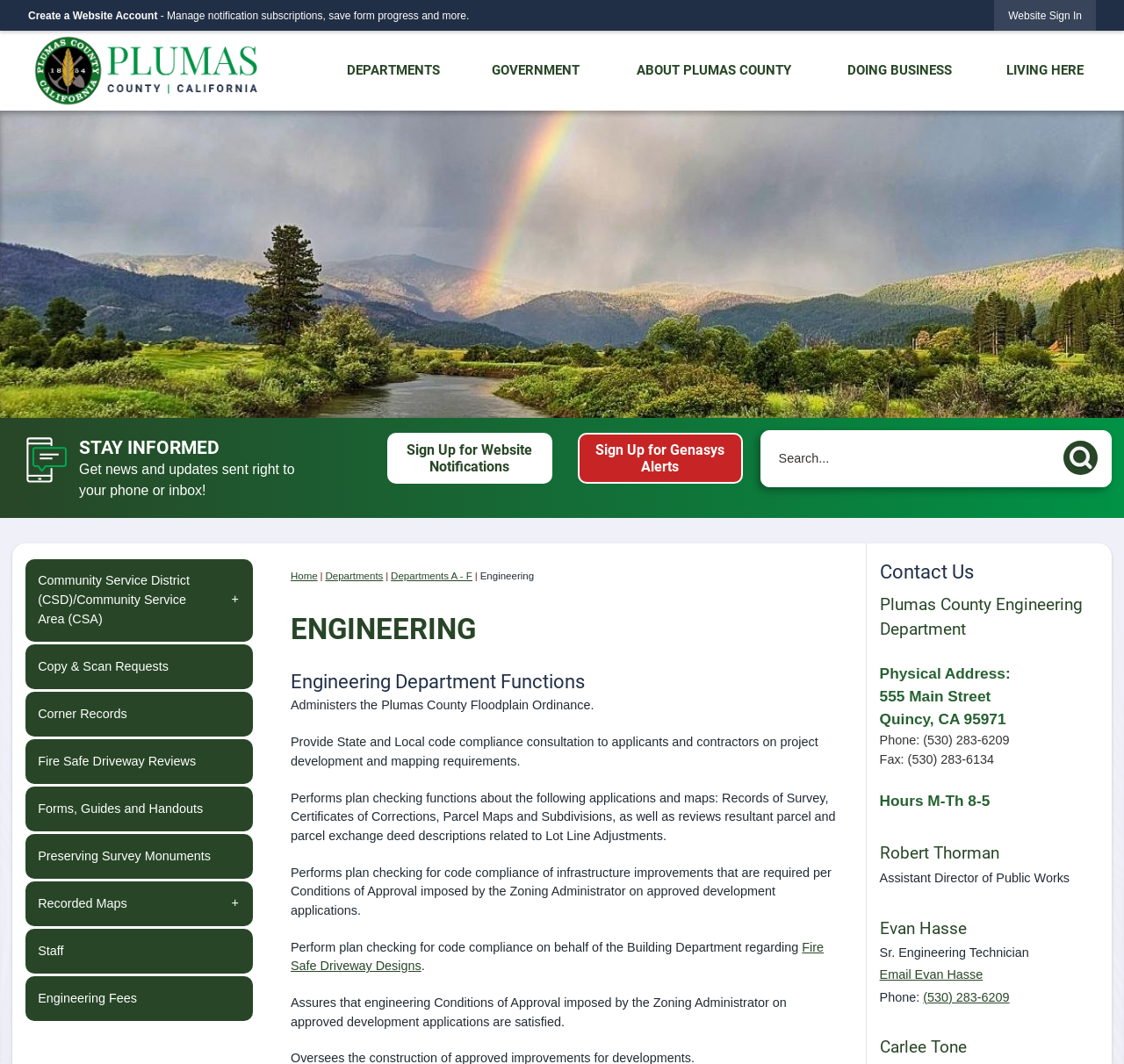Please identify the bounding box coordinates of the area that needs to be clicked to fulfill the following instruction: "Call the phone number."

None